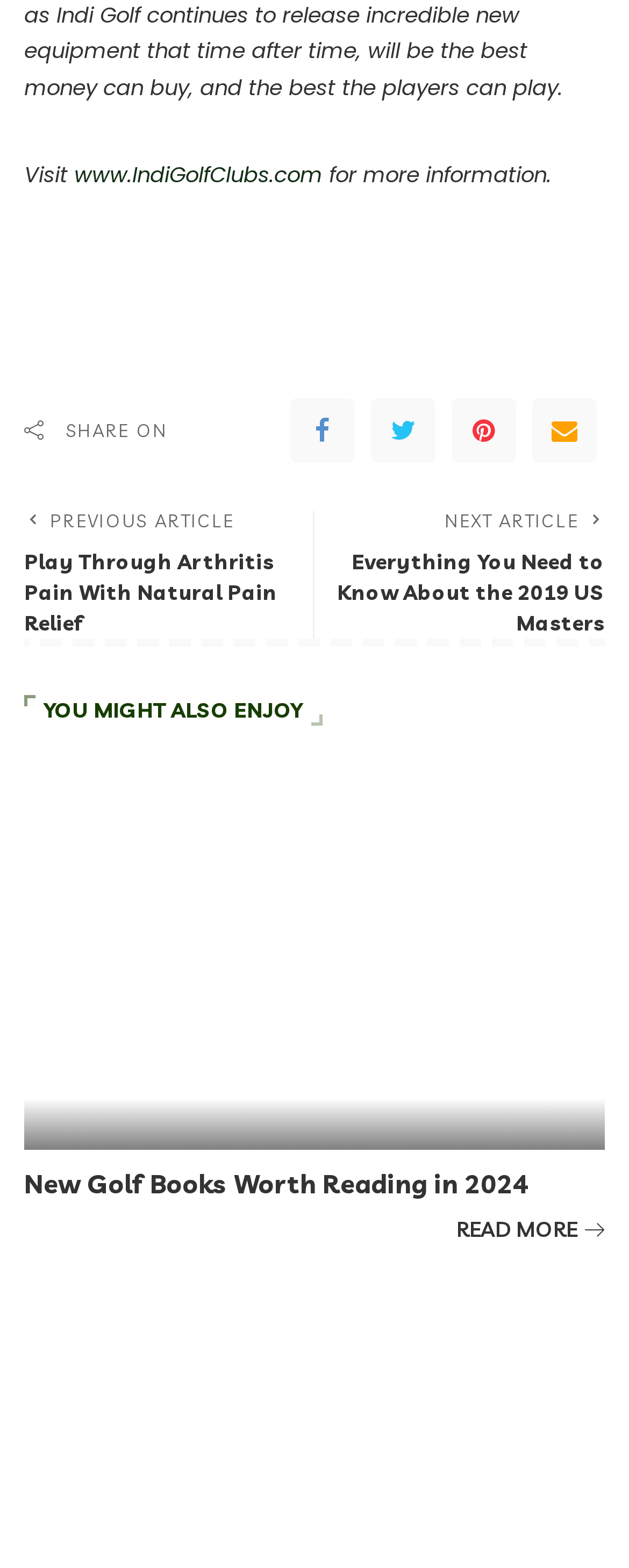Can you identify the bounding box coordinates of the clickable region needed to carry out this instruction: 'visit IndiGolfClubs website'? The coordinates should be four float numbers within the range of 0 to 1, stated as [left, top, right, bottom].

[0.118, 0.102, 0.513, 0.122]